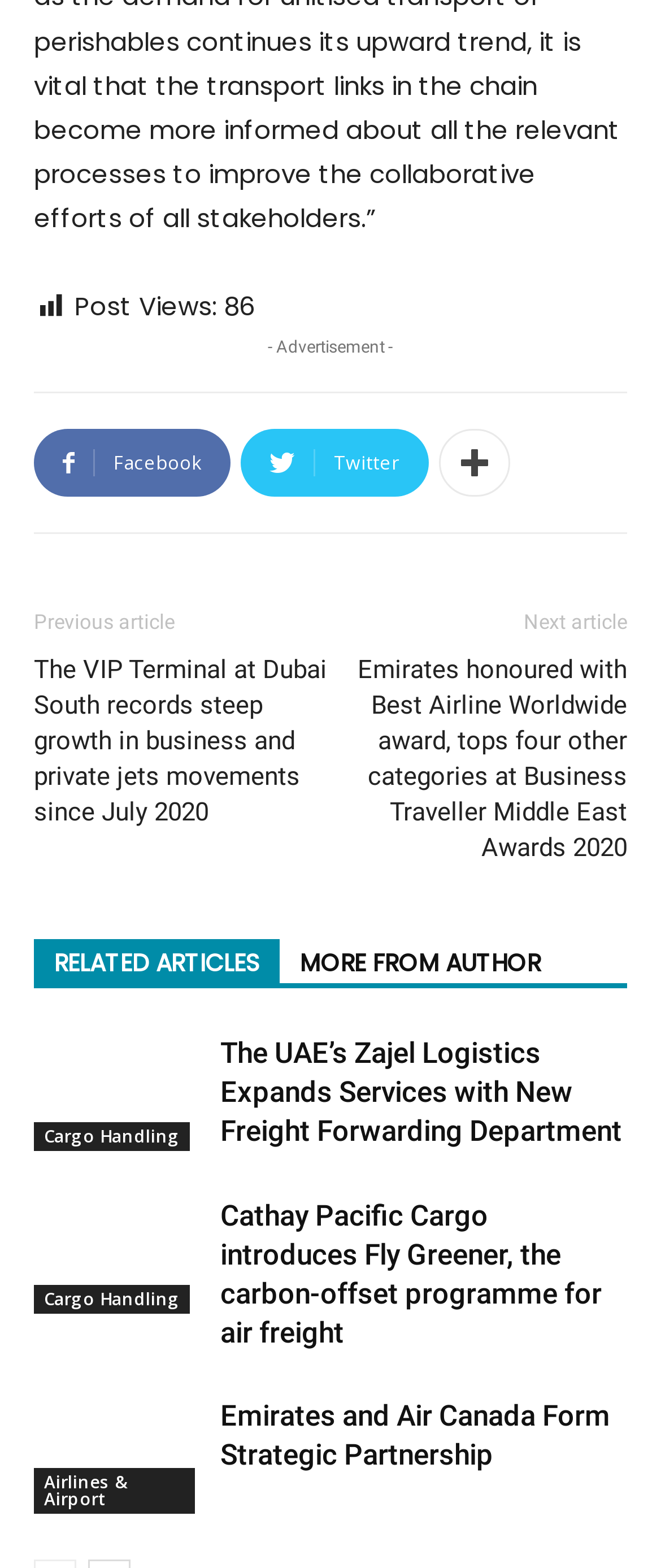How many links are present in the footer section?
Please craft a detailed and exhaustive response to the question.

I counted the number of links present in the footer section, which includes social media links, 'Previous article', 'Next article', and two article links.